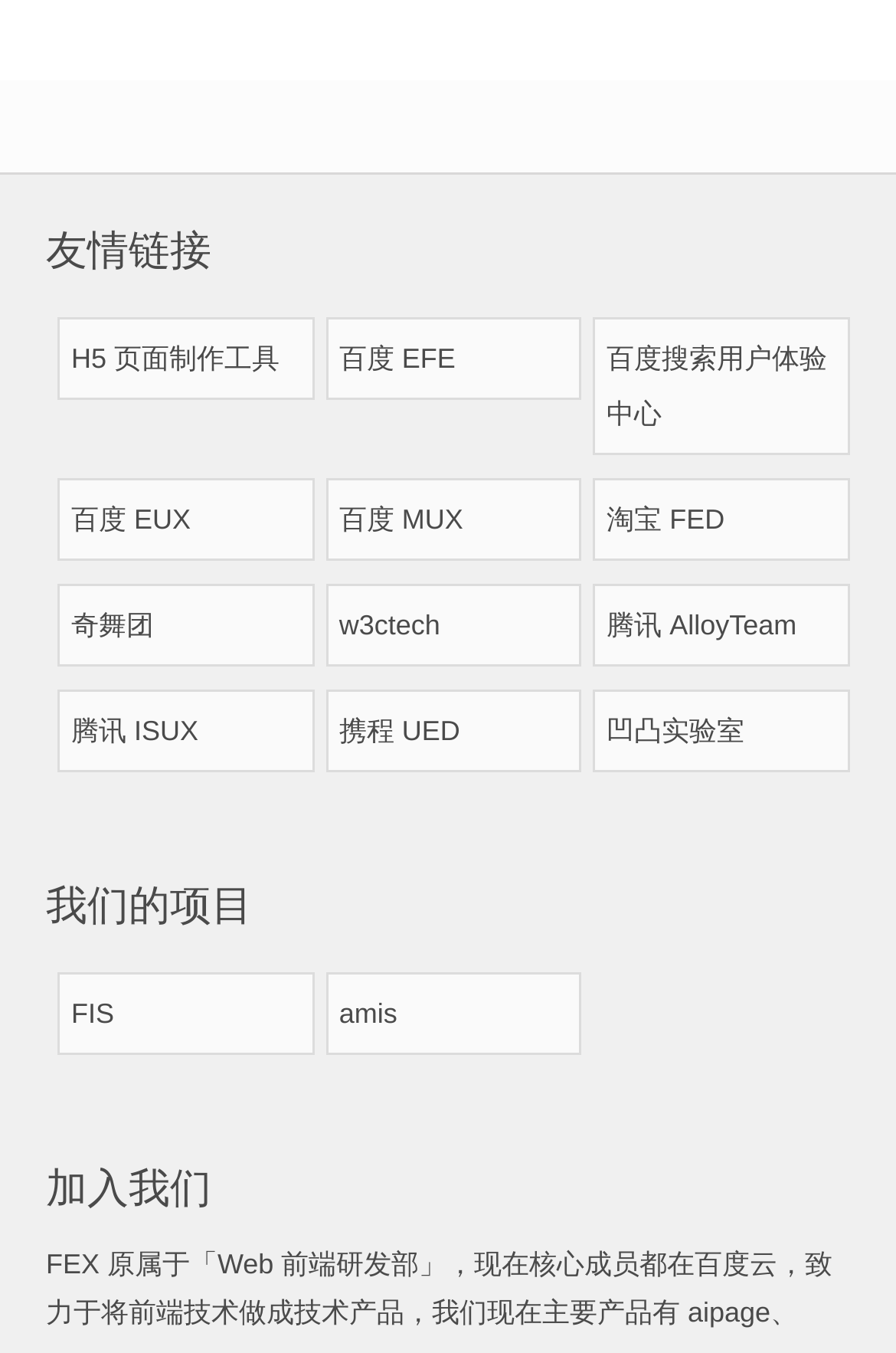What is the name of the product mentioned in the '加入我们' section?
Based on the content of the image, thoroughly explain and answer the question.

In the '加入我们' section, there is a text that mentions 'FEX 原属于「Web 前端研发部」，现在核心成员都在百度云，致力于将前端技术做成技术产品，我们现在主要产品有...' and then mentions 'aipage' as one of the products.